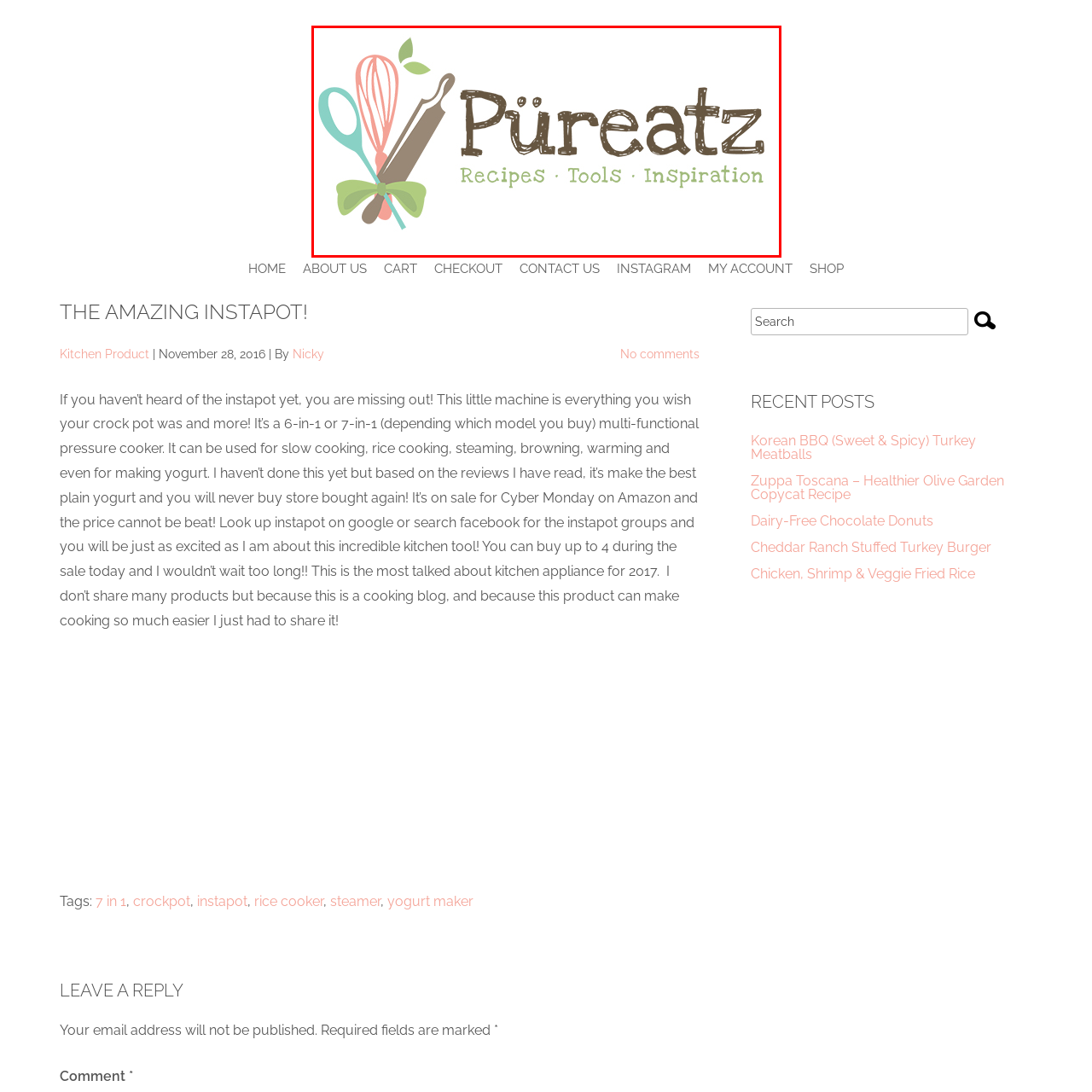What is the purpose of the tagline 'Recipes • Tools • Inspiration'?
Pay attention to the image within the red bounding box and answer using just one word or a concise phrase.

Highlighting brand's commitment